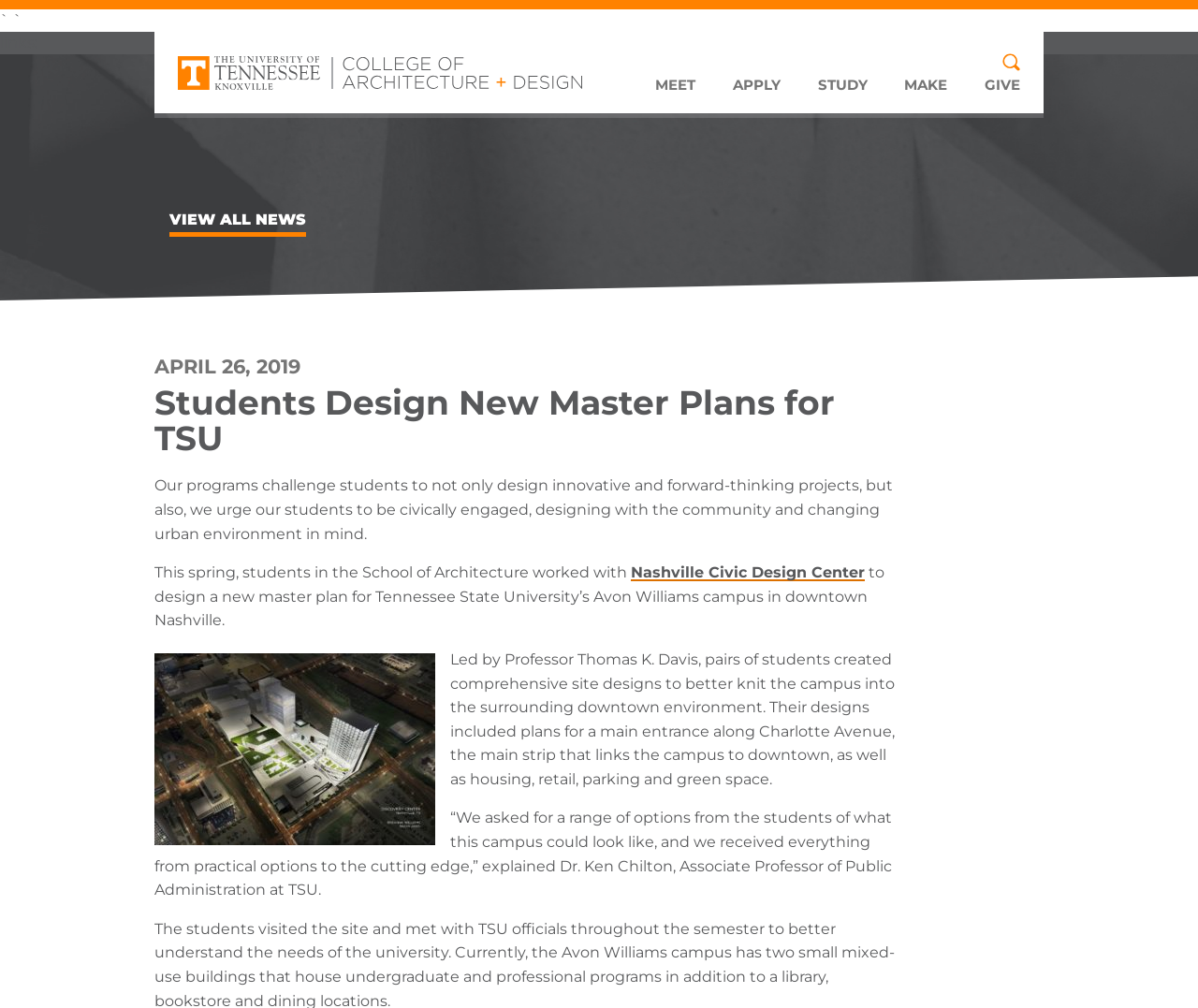Determine the webpage's heading and output its text content.

APRIL 26, 2019
Students Design New Master Plans for TSU